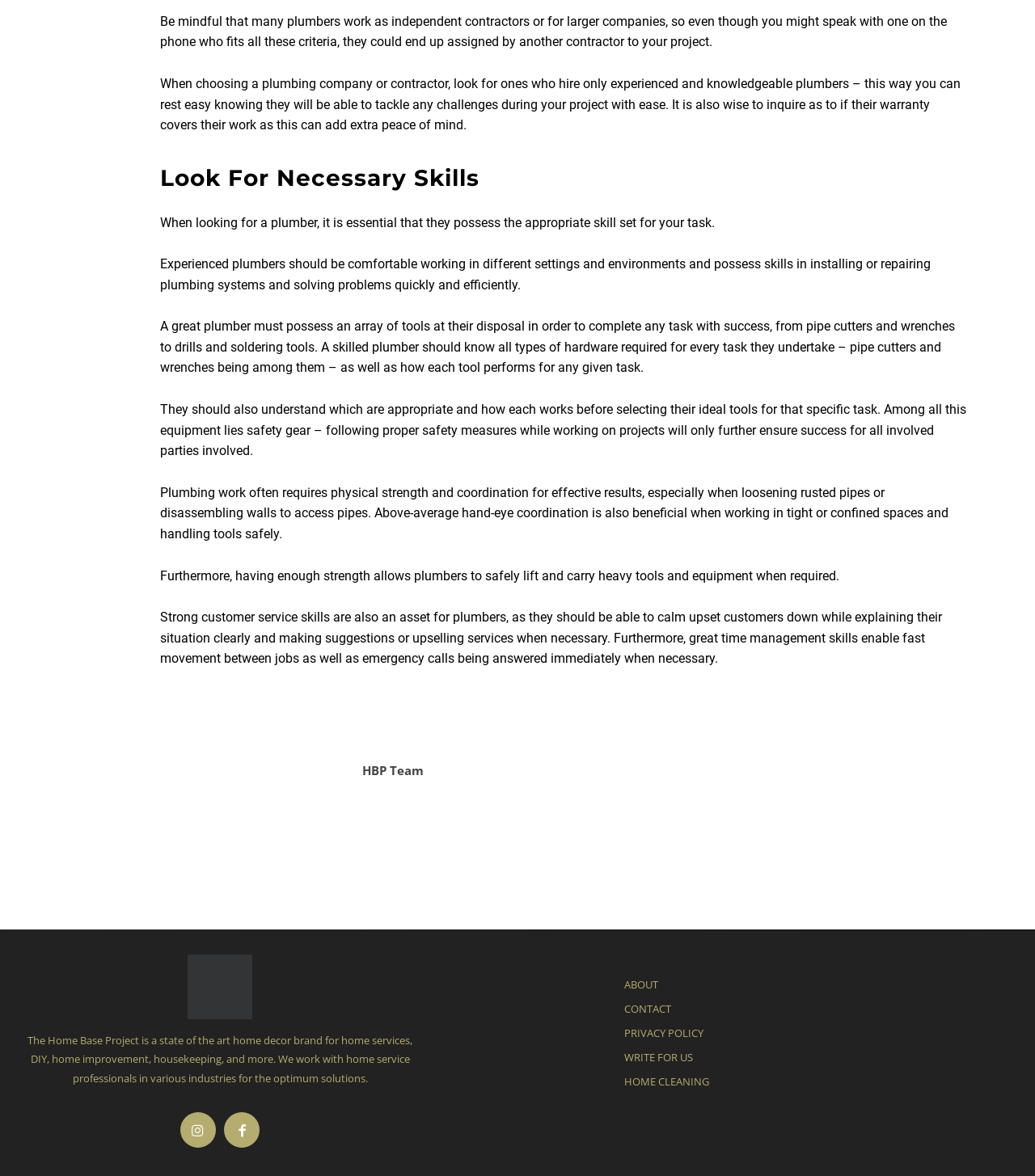Provide the bounding box coordinates of the area you need to click to execute the following instruction: "Click on the 'WRITE FOR US' link".

[0.603, 0.889, 0.981, 0.91]